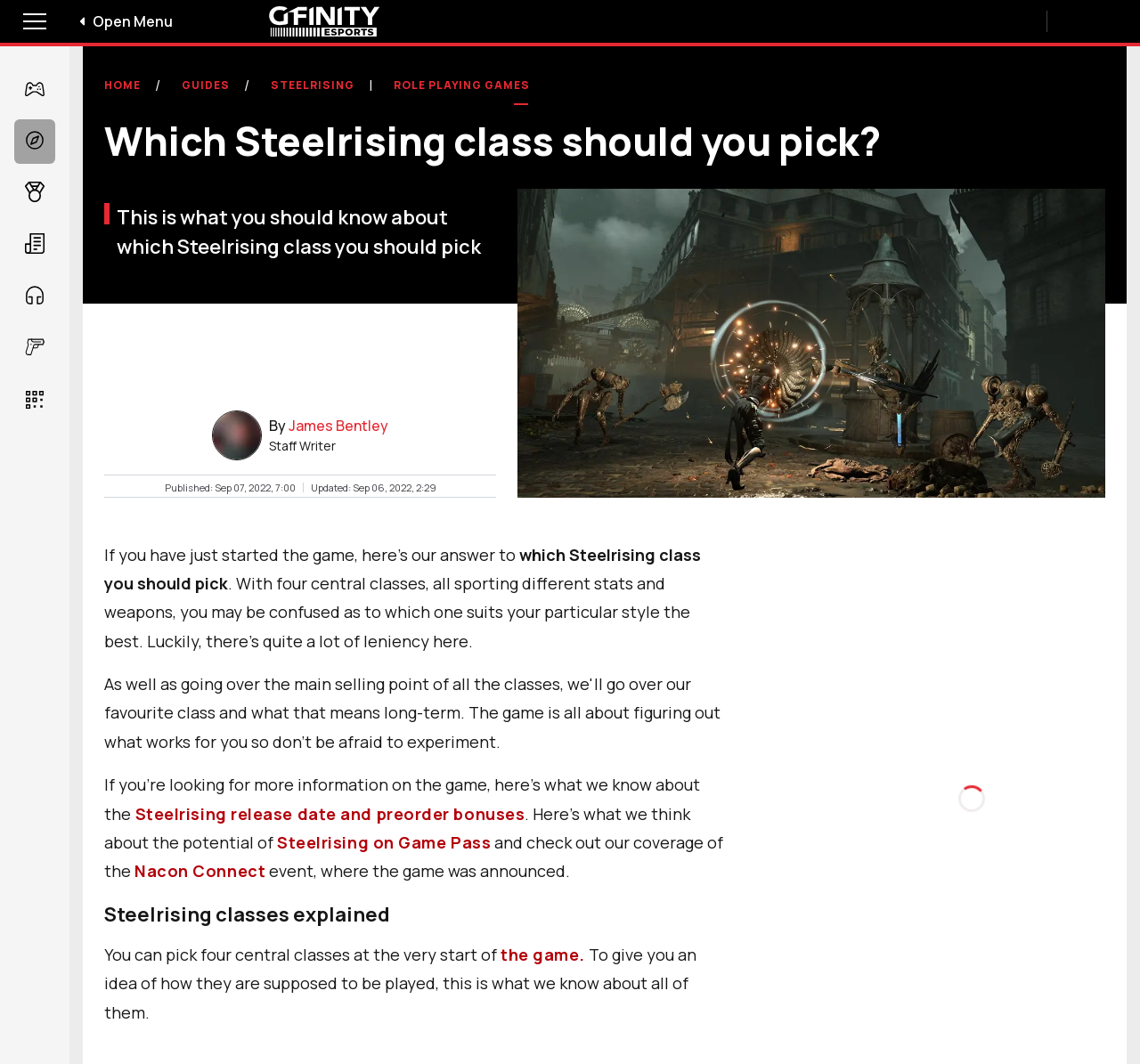Please specify the bounding box coordinates of the area that should be clicked to accomplish the following instruction: "Learn more about Nacon Connect". The coordinates should consist of four float numbers between 0 and 1, i.e., [left, top, right, bottom].

[0.118, 0.809, 0.233, 0.829]